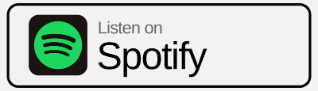What action is associated with the button?
Please use the image to provide a one-word or short phrase answer.

Listen on Spotify